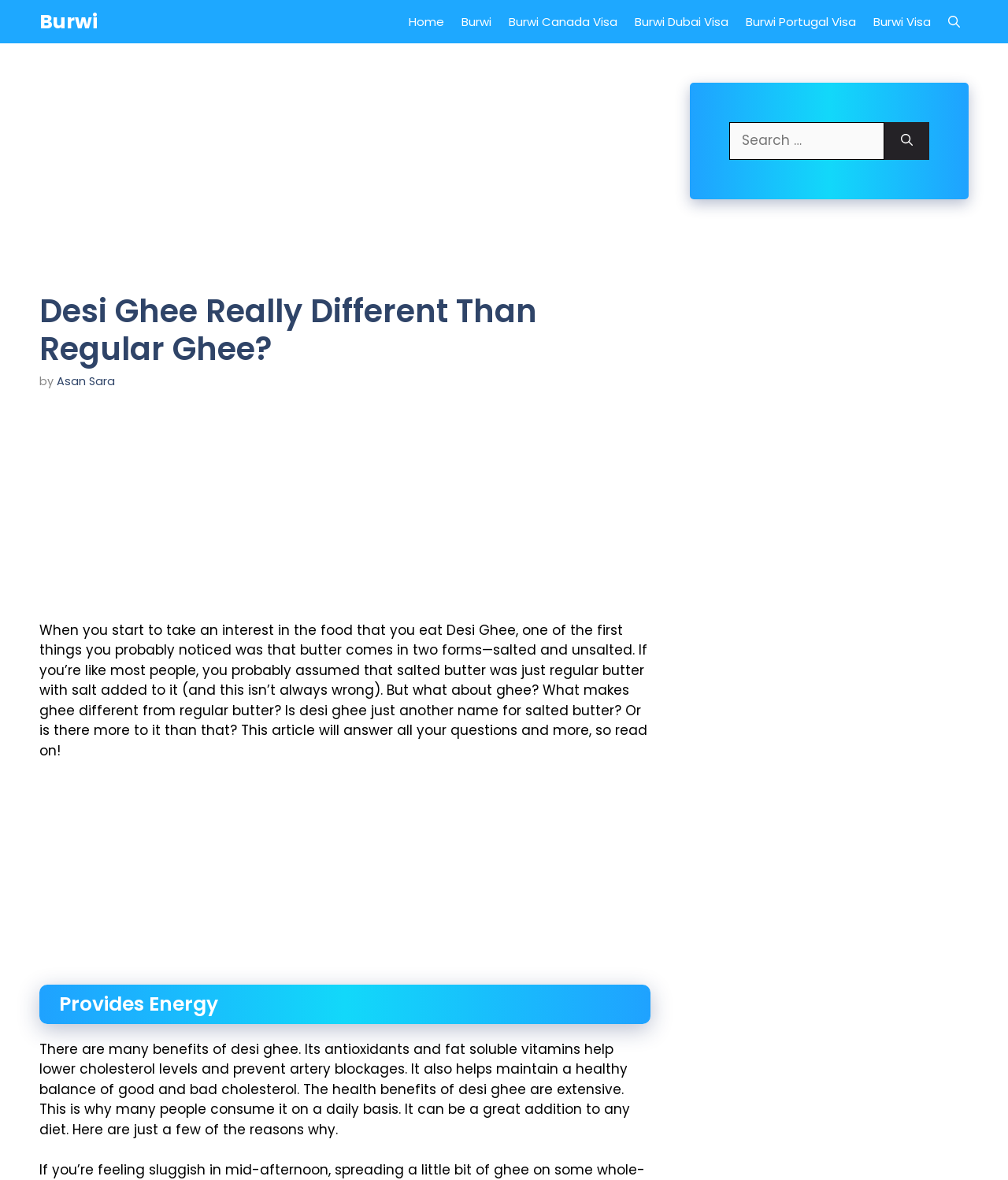Extract the main heading from the webpage content.

Desi Ghee Really Different Than Regular Ghee?